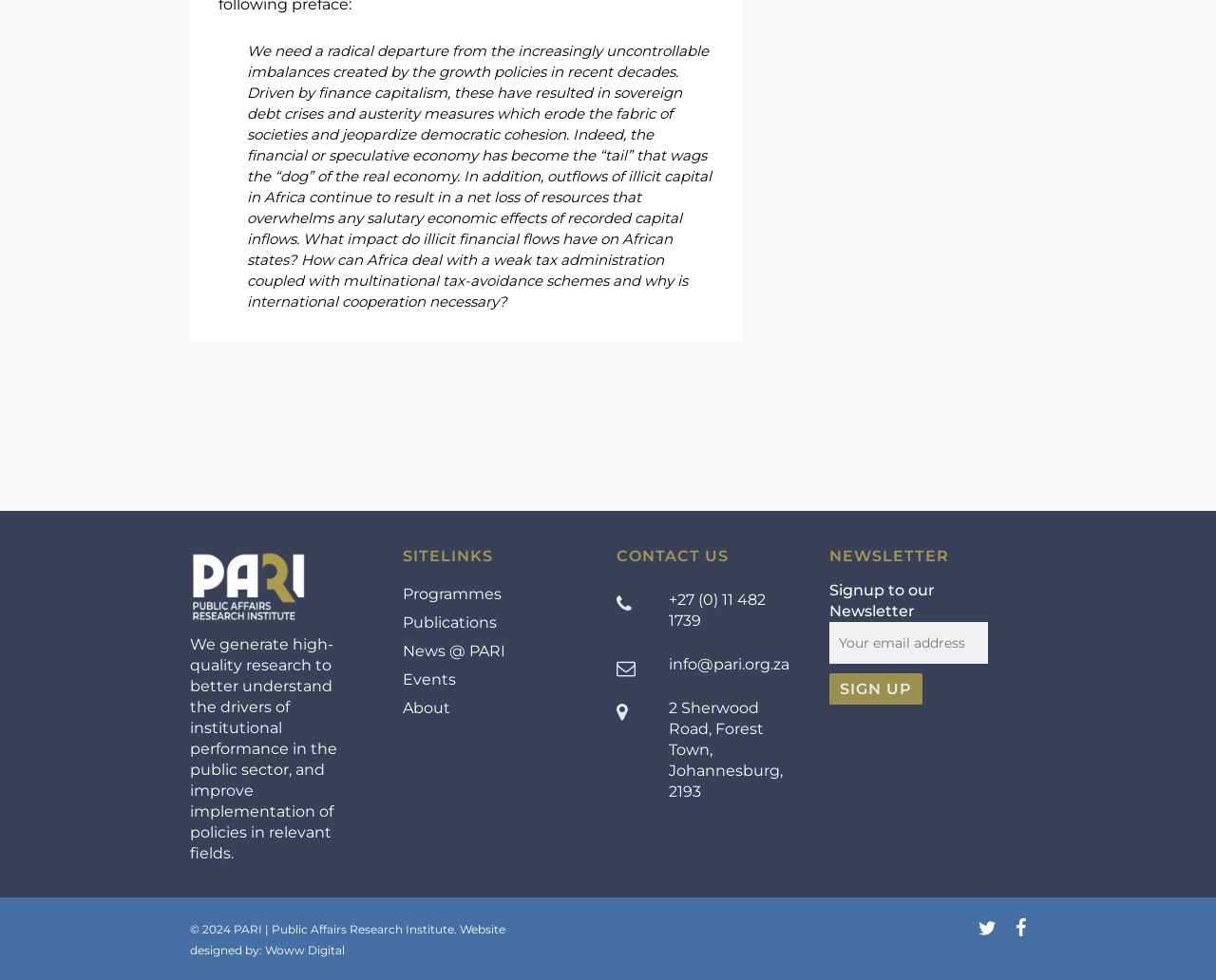Locate the bounding box coordinates of the clickable area needed to fulfill the instruction: "Click on the 'About' link".

[0.332, 0.712, 0.462, 0.733]